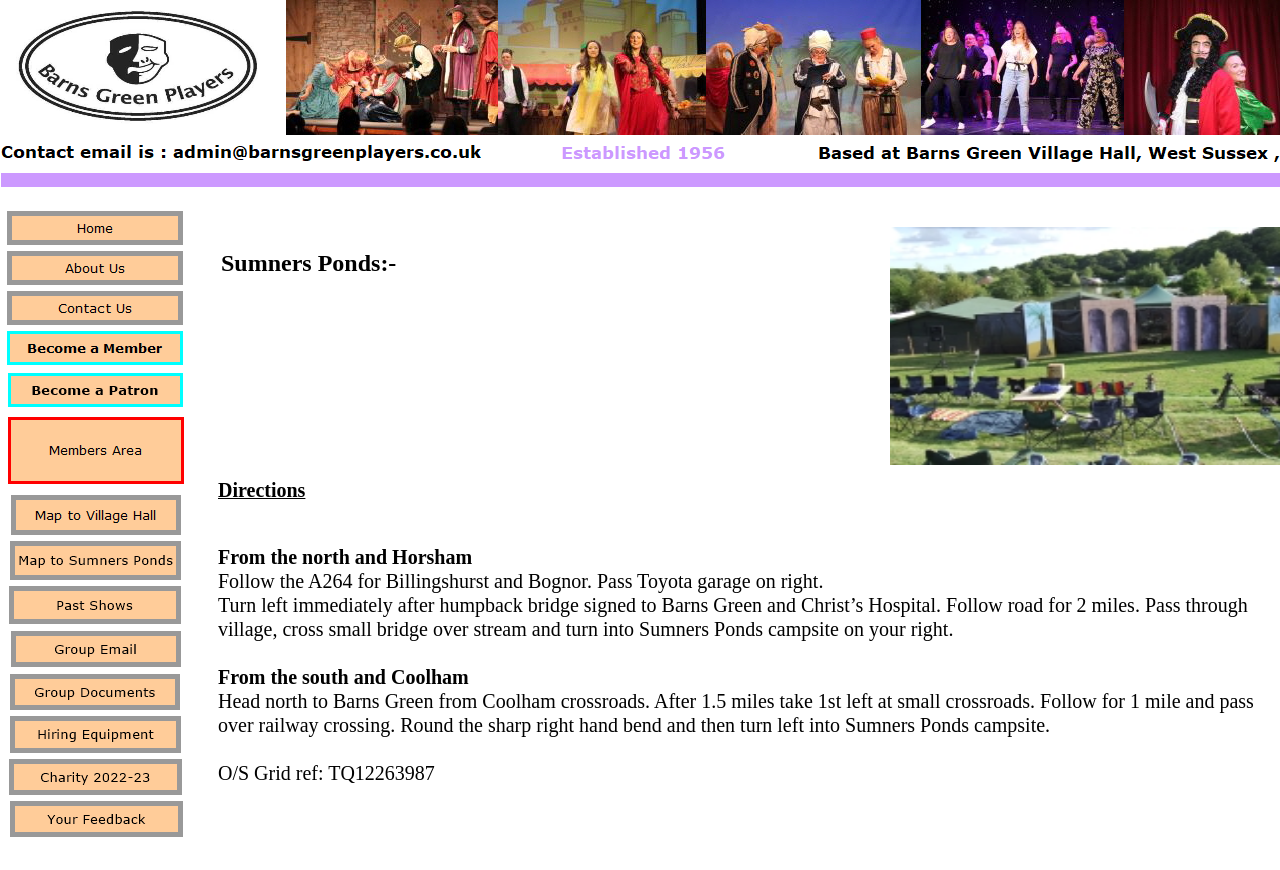What is the link to the 'About BGP' page?
Your answer should be a single word or phrase derived from the screenshot.

About BGP